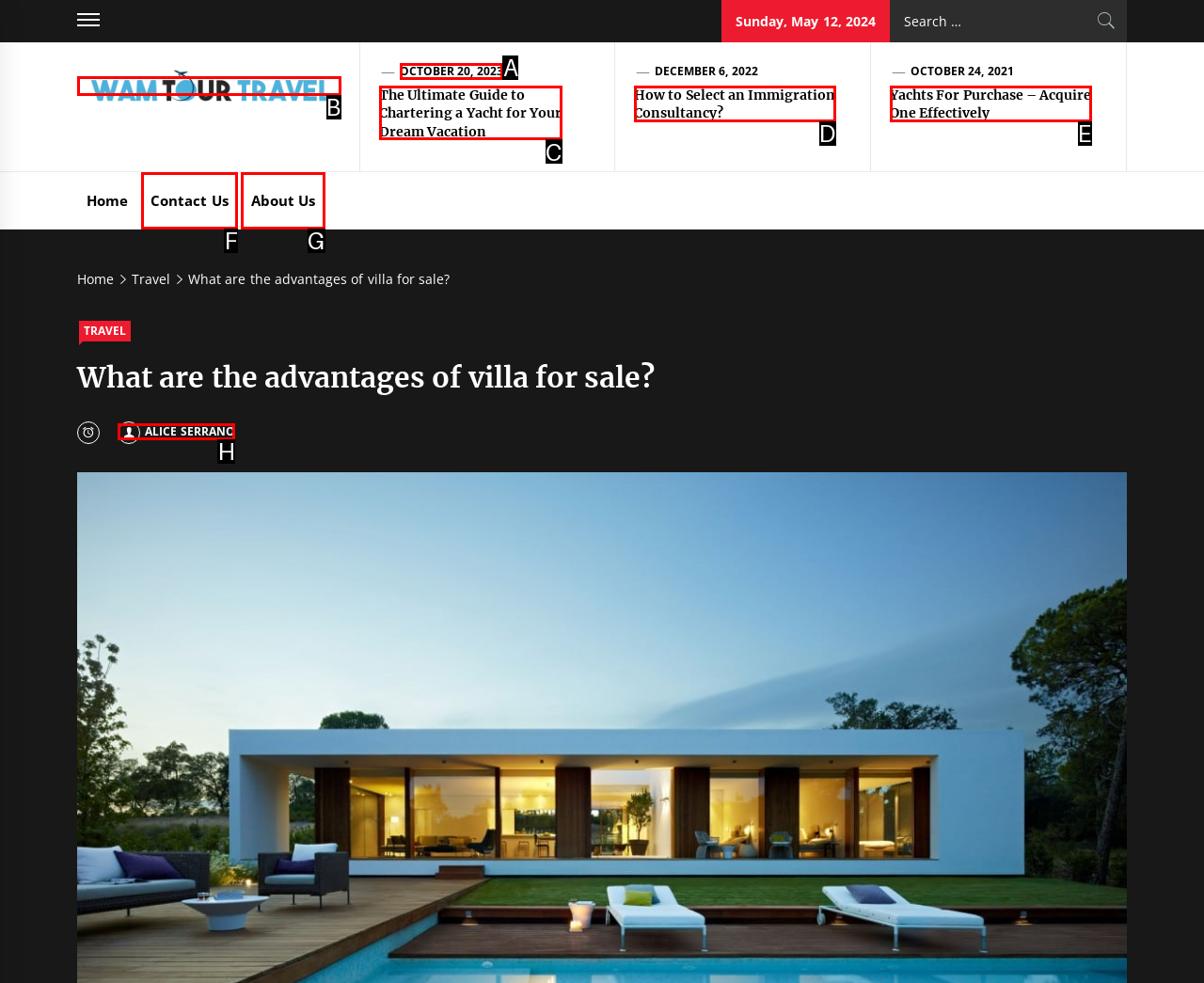Given the description: parent_node: Wam Tour Travel, pick the option that matches best and answer with the corresponding letter directly.

B